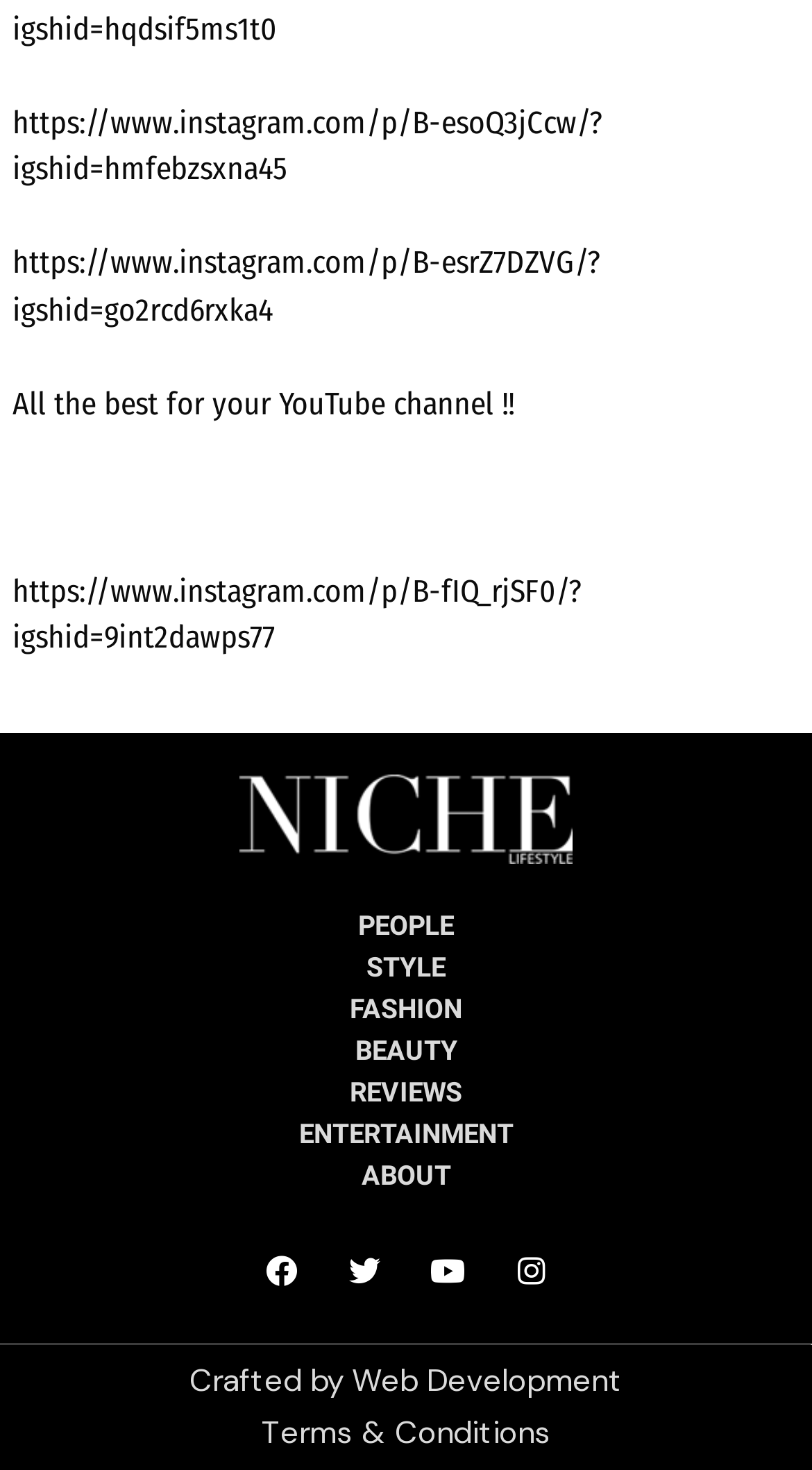Use a single word or phrase to answer this question: 
What is the first Instagram link?

https://www.instagram.com/p/B-esoQ3jCcw/?igshid=hmfebzsxna45